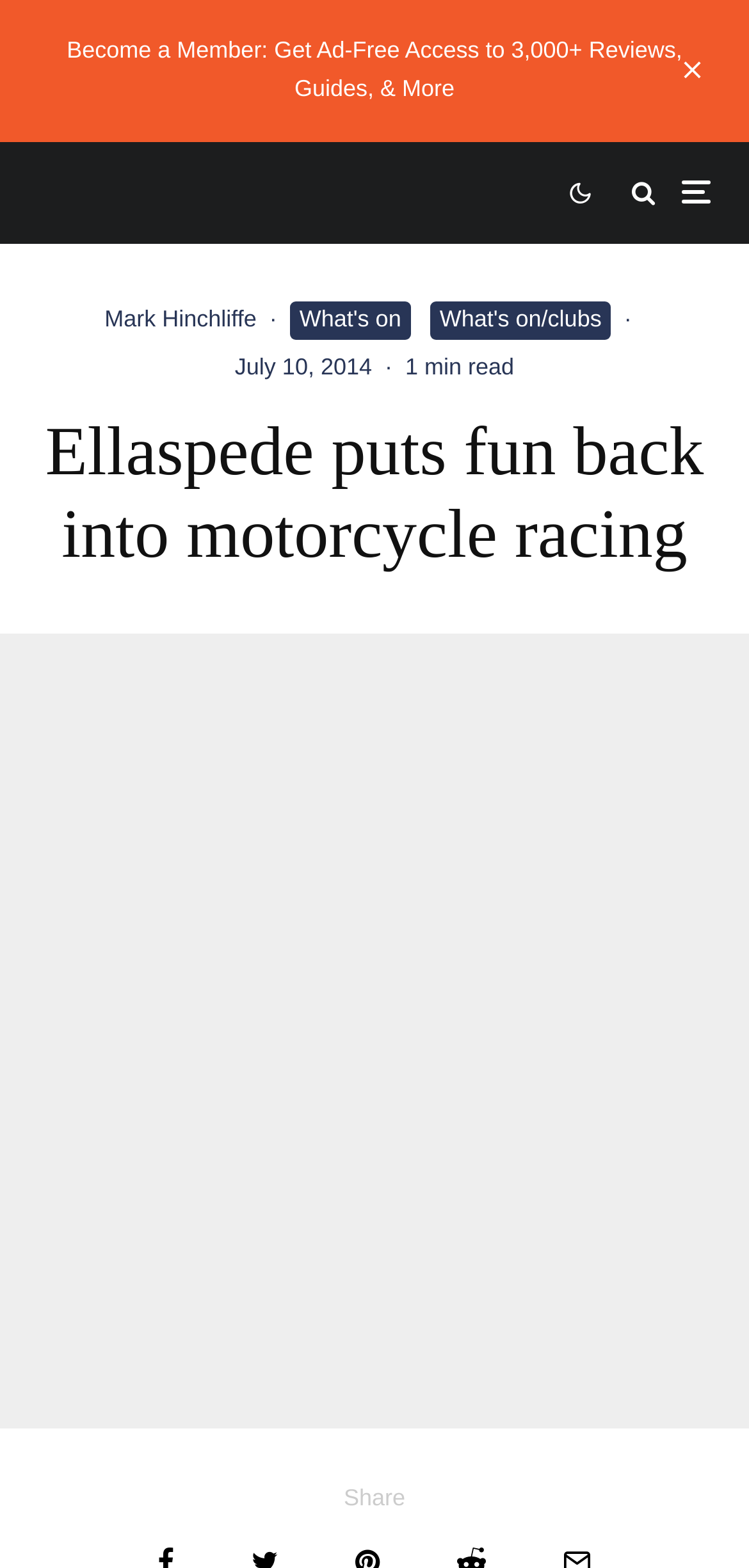How long does it take to read the article?
Please give a detailed and thorough answer to the question, covering all relevant points.

I found the reading time by looking at the static text element with the text '1 min read' which is located below the time element. This text element indicates the estimated time to read the article.